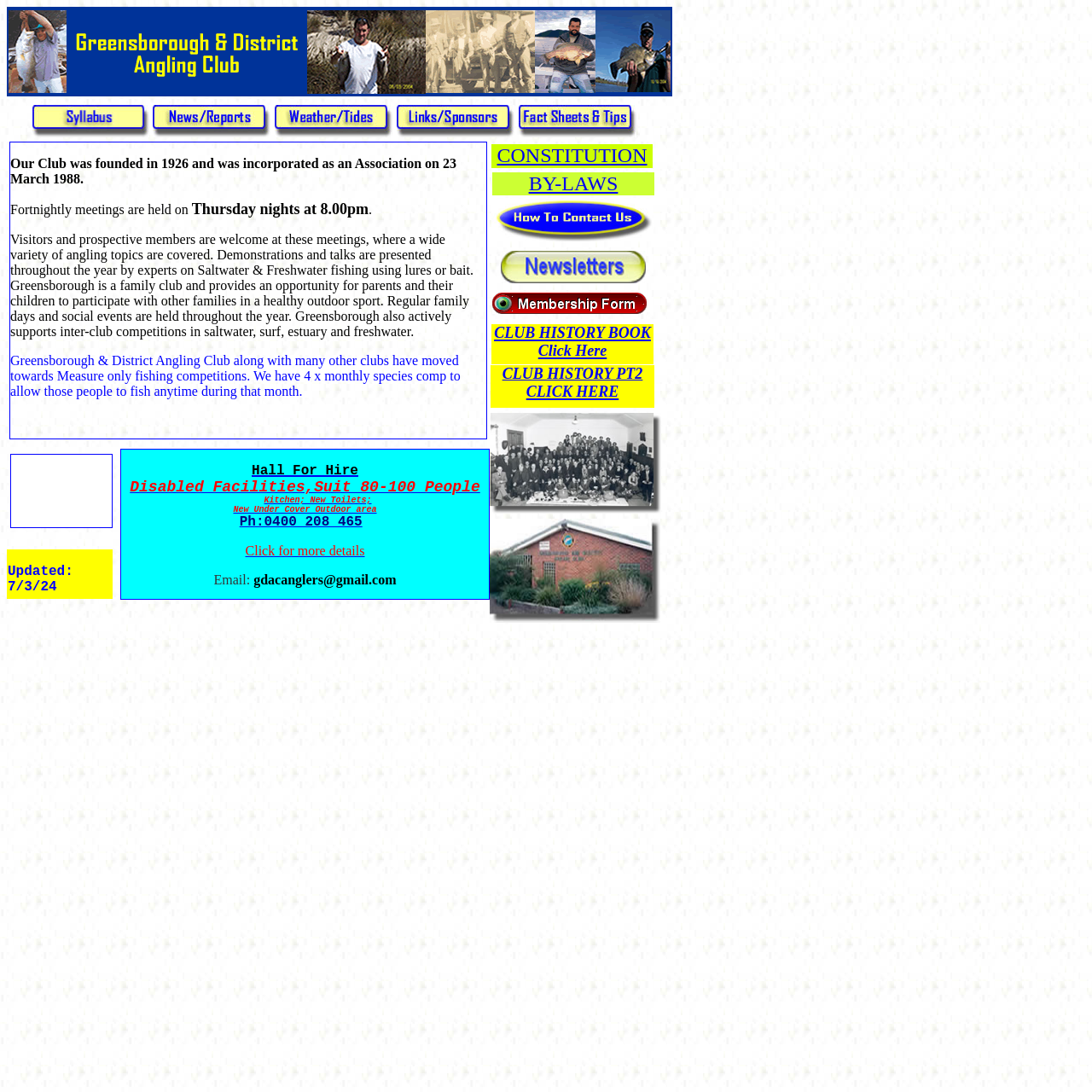Kindly determine the bounding box coordinates for the area that needs to be clicked to execute this instruction: "Click the 'Hall For Hire' link".

[0.231, 0.421, 0.328, 0.439]